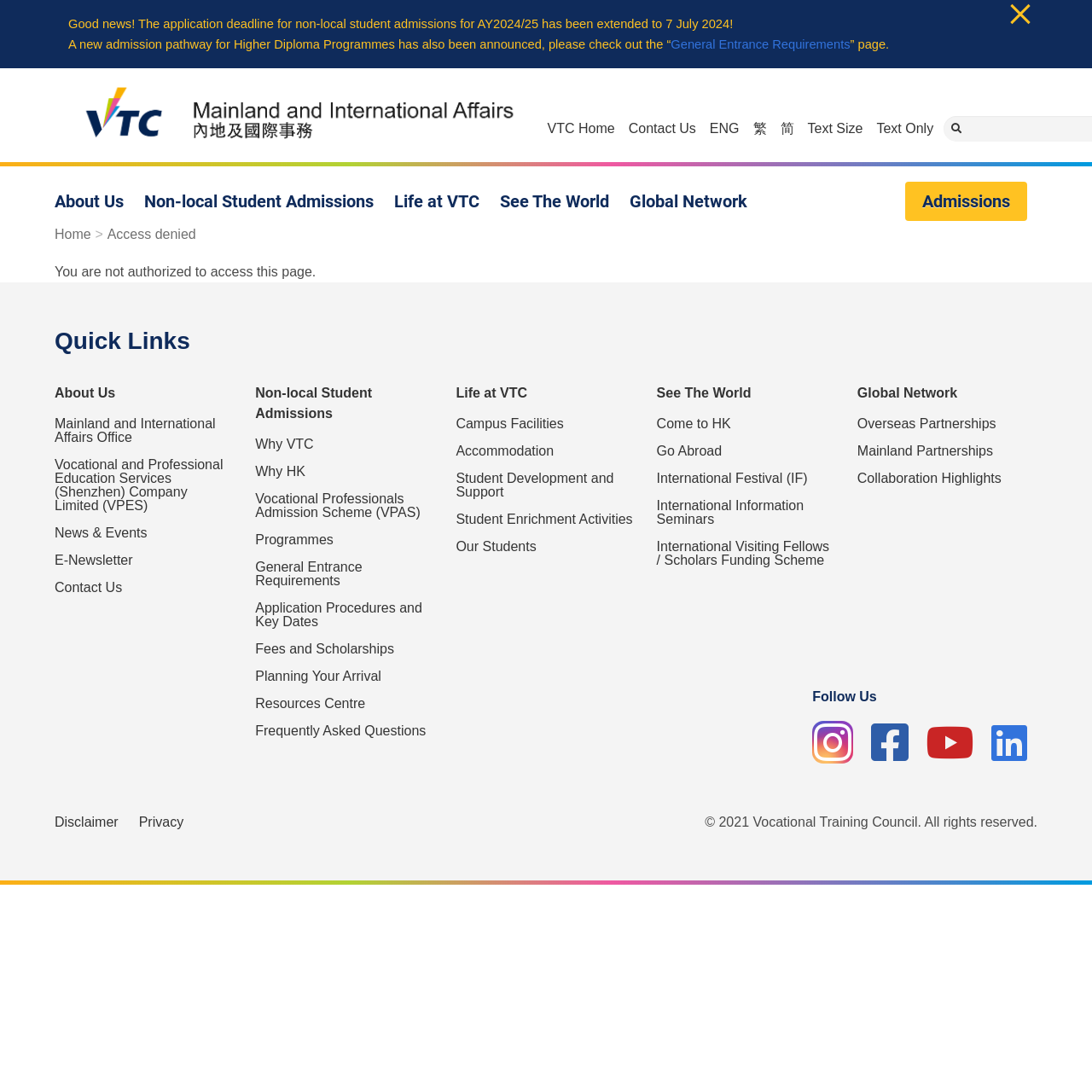Please examine the image and answer the question with a detailed explanation:
What is the name of the office that promotes exchanges and fosters partnerships globally?

The name of the office can be found in the link at the top of the webpage, which says 'Mainland and International Affairs Office'. This office is likely responsible for promoting exchanges and fostering partnerships globally, as mentioned in the meta description.